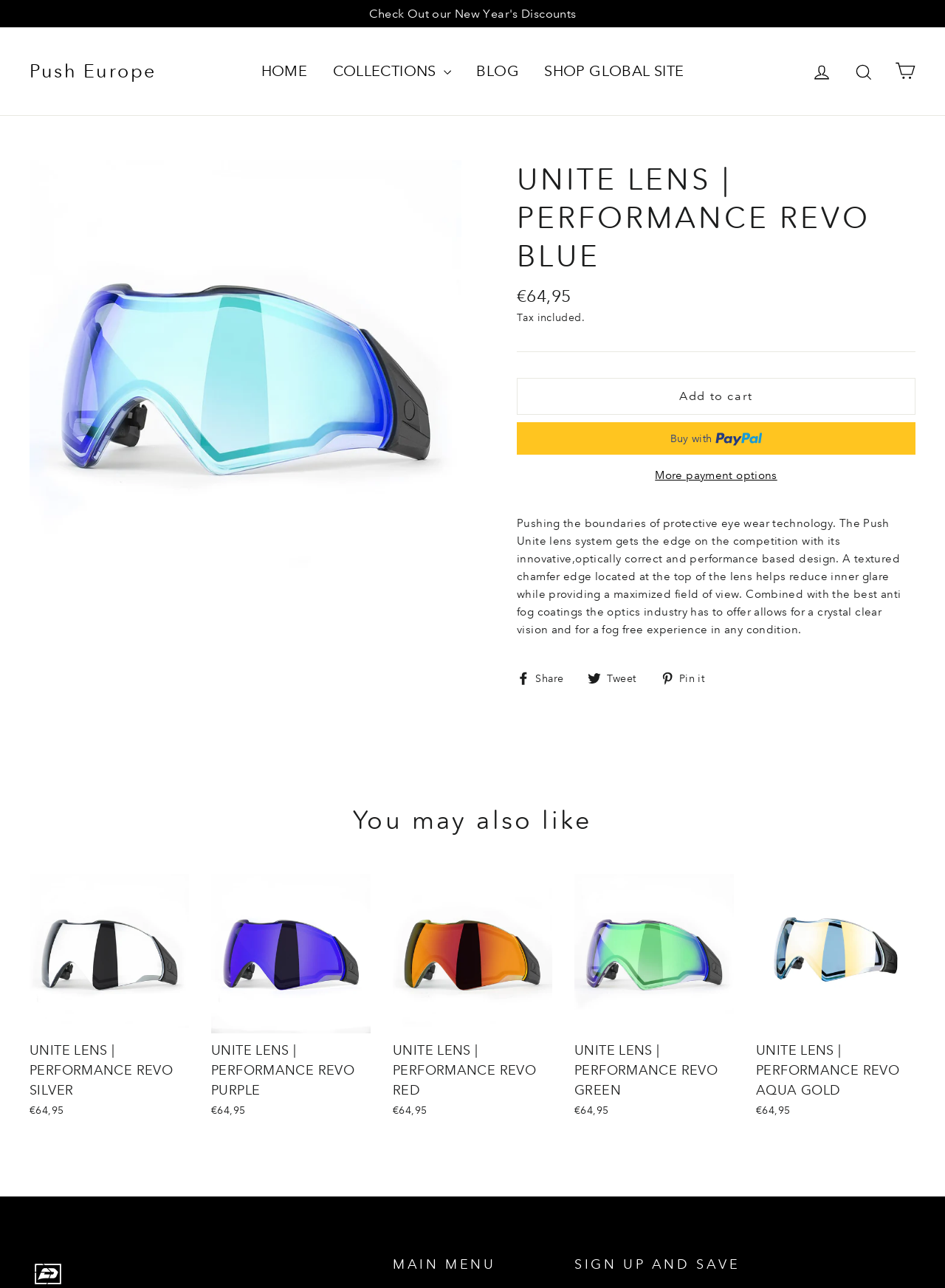Please provide a brief answer to the question using only one word or phrase: 
What is the theme of the recommended products?

UNITE LENS